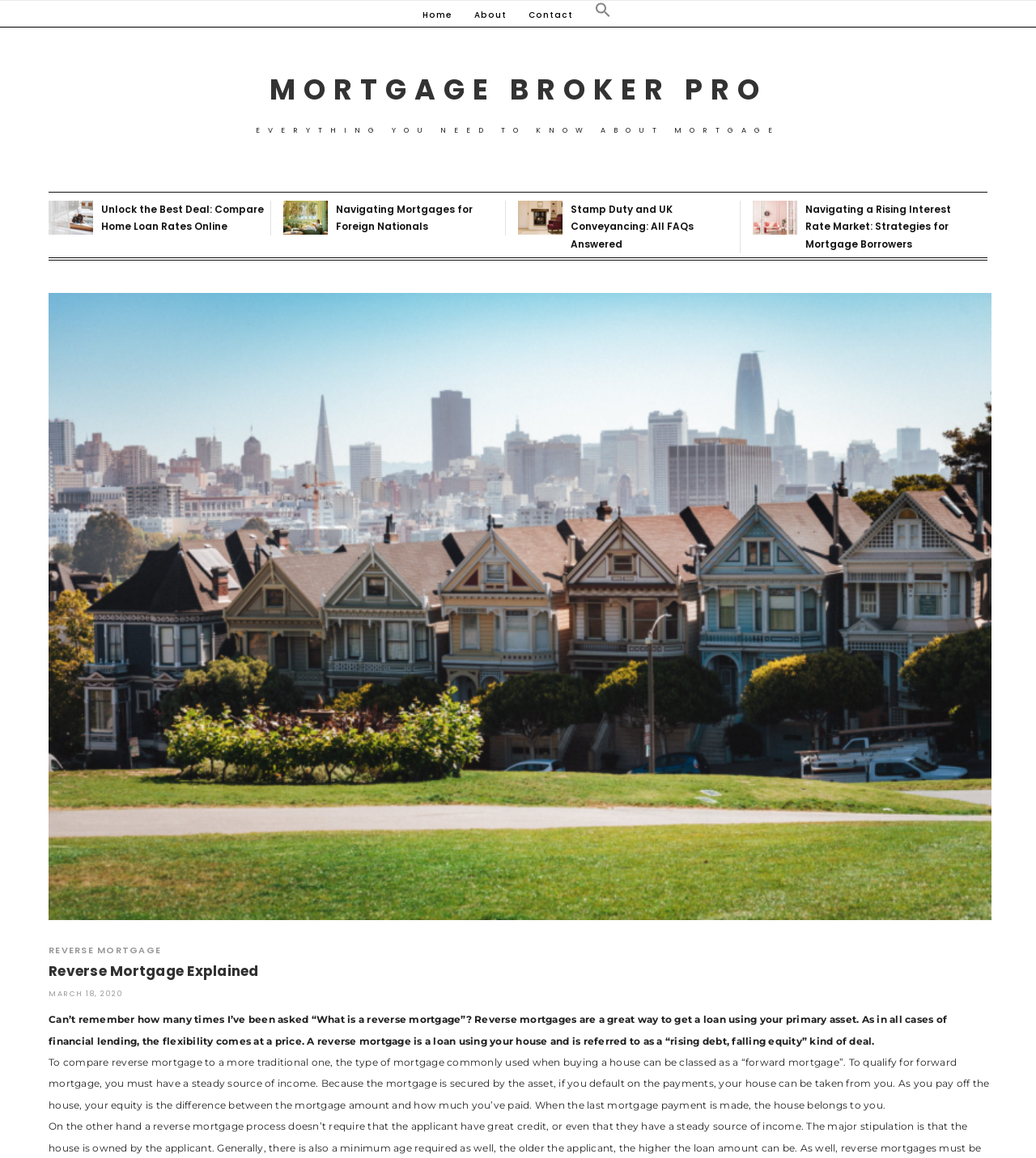Please locate the bounding box coordinates of the element's region that needs to be clicked to follow the instruction: "Compare home loan rates online". The bounding box coordinates should be provided as four float numbers between 0 and 1, i.e., [left, top, right, bottom].

[0.047, 0.173, 0.09, 0.207]